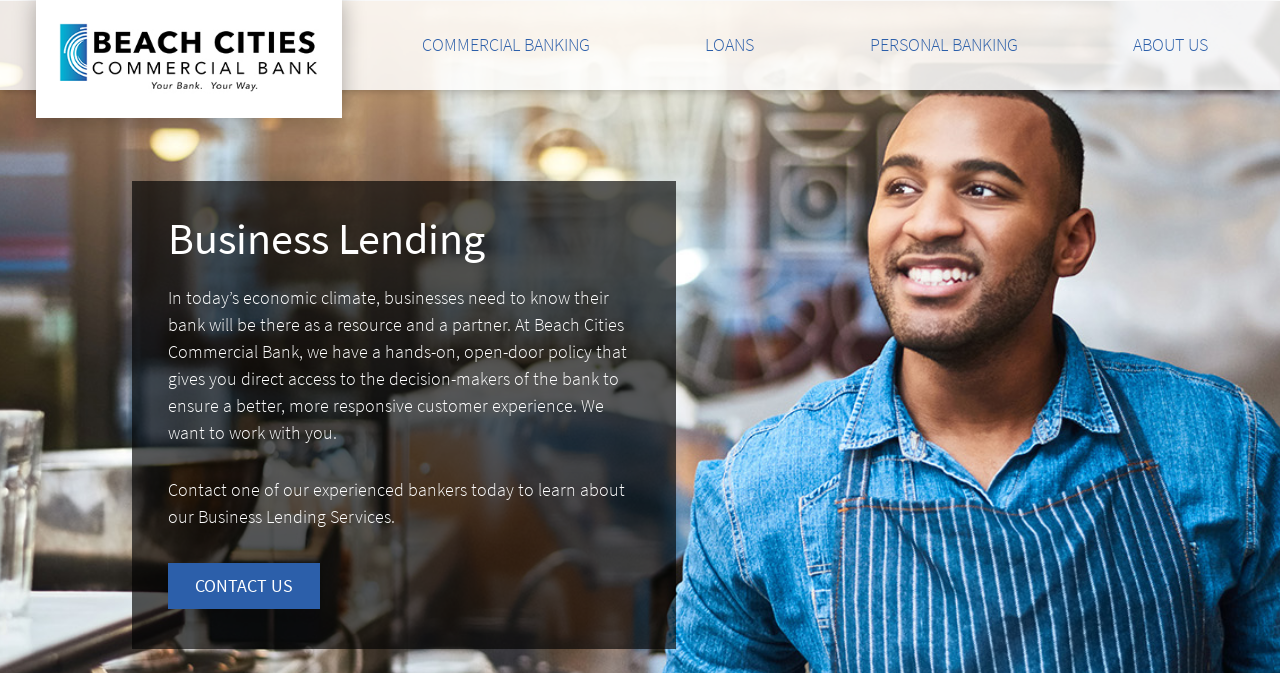Use a single word or phrase to answer the question: 
What services are offered under 'PERSONAL BANKING'?

Depository accounts and credit products